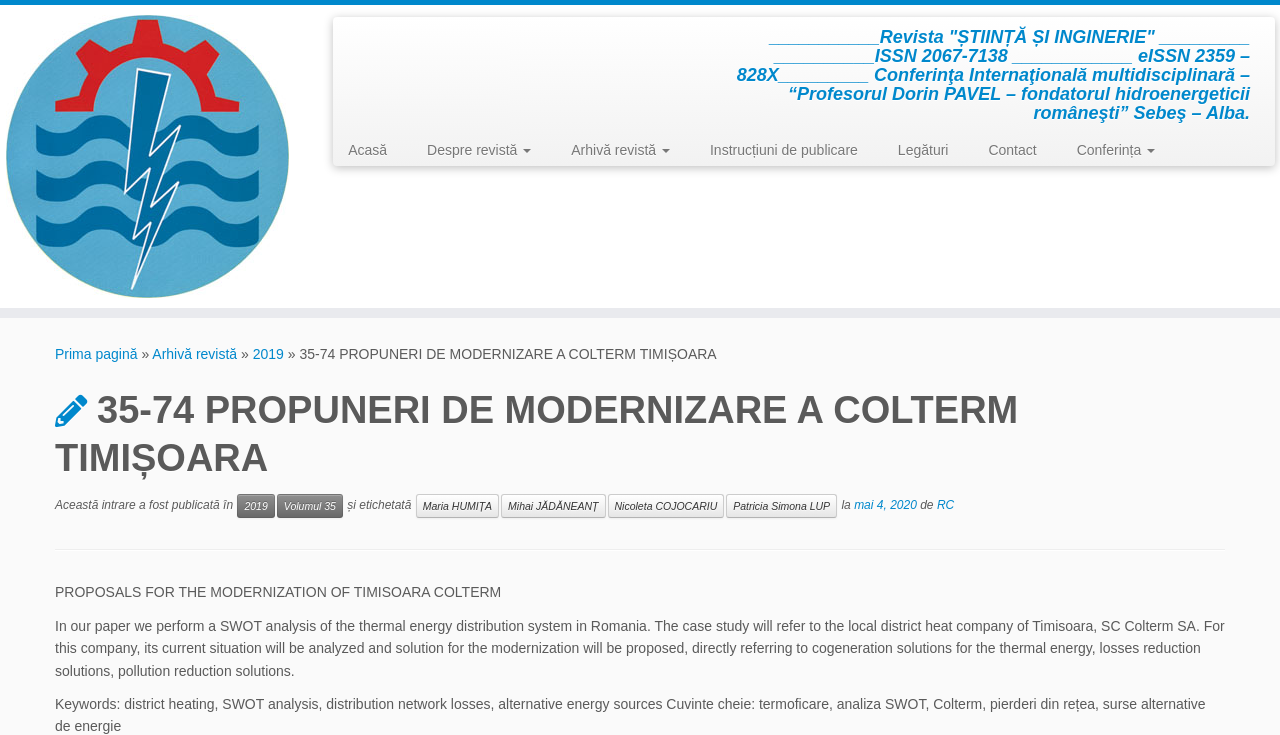Find the bounding box coordinates for the HTML element described as: "mai 4, 2020". The coordinates should consist of four float values between 0 and 1, i.e., [left, top, right, bottom].

[0.667, 0.678, 0.716, 0.697]